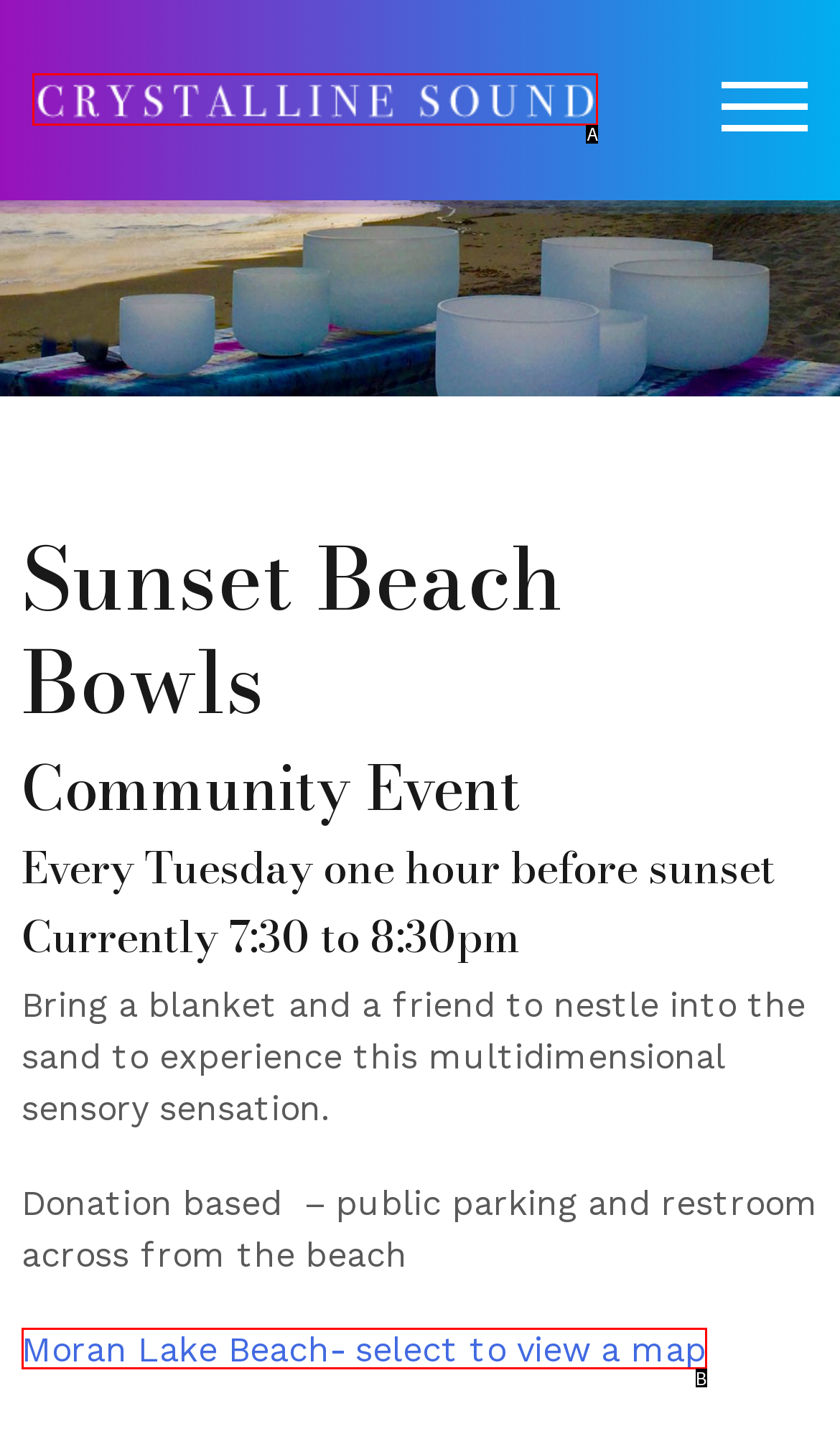Choose the option that best matches the description: alt="Crystalline Sound"
Indicate the letter of the matching option directly.

A